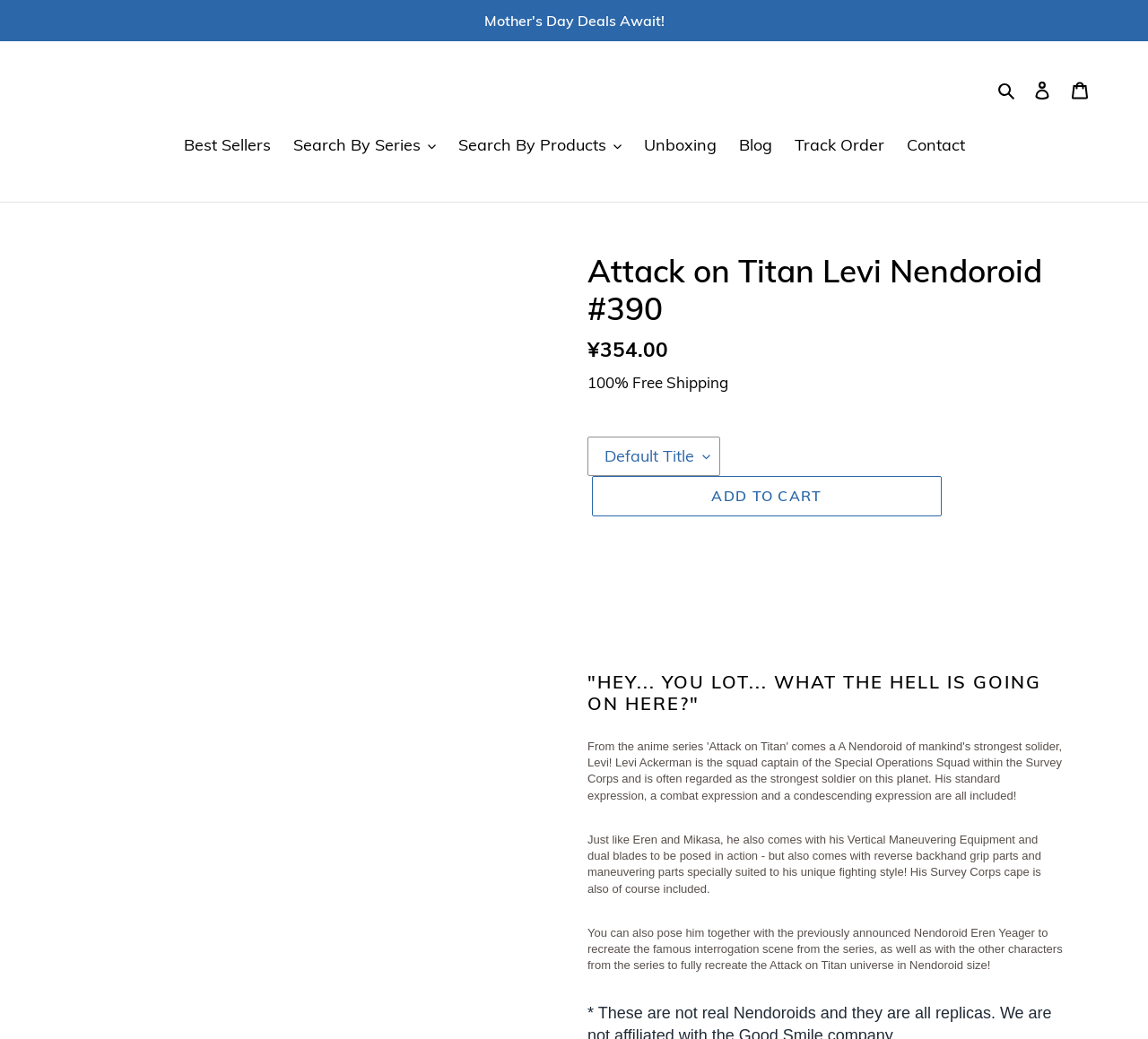Locate the bounding box coordinates of the area that needs to be clicked to fulfill the following instruction: "Log in to your account". The coordinates should be in the format of four float numbers between 0 and 1, namely [left, top, right, bottom].

[0.891, 0.066, 0.924, 0.106]